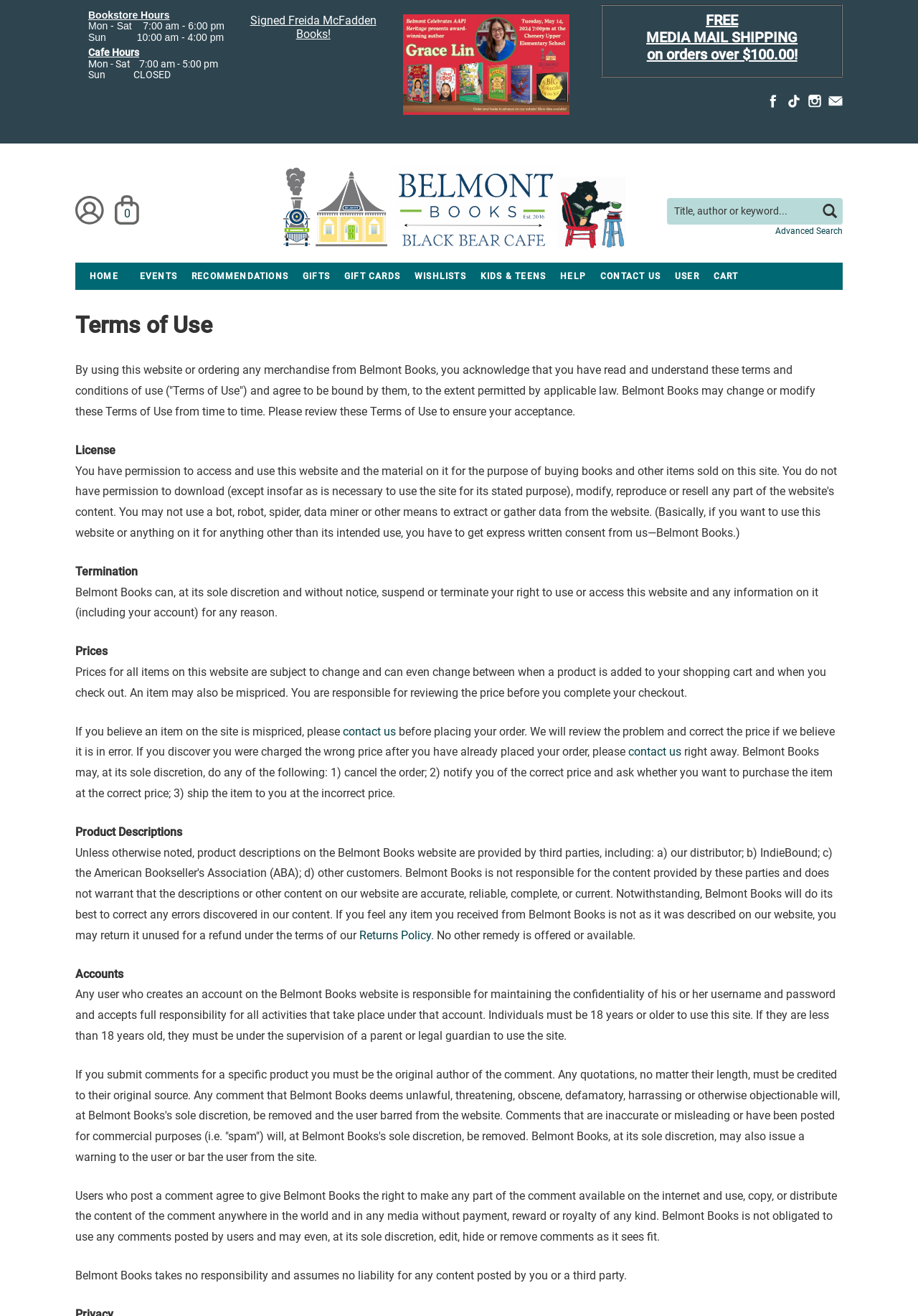Using floating point numbers between 0 and 1, provide the bounding box coordinates in the format (top-left x, top-left y, bottom-right x, bottom-right y). Locate the UI element described here: Web Design by ML Consultancy

None